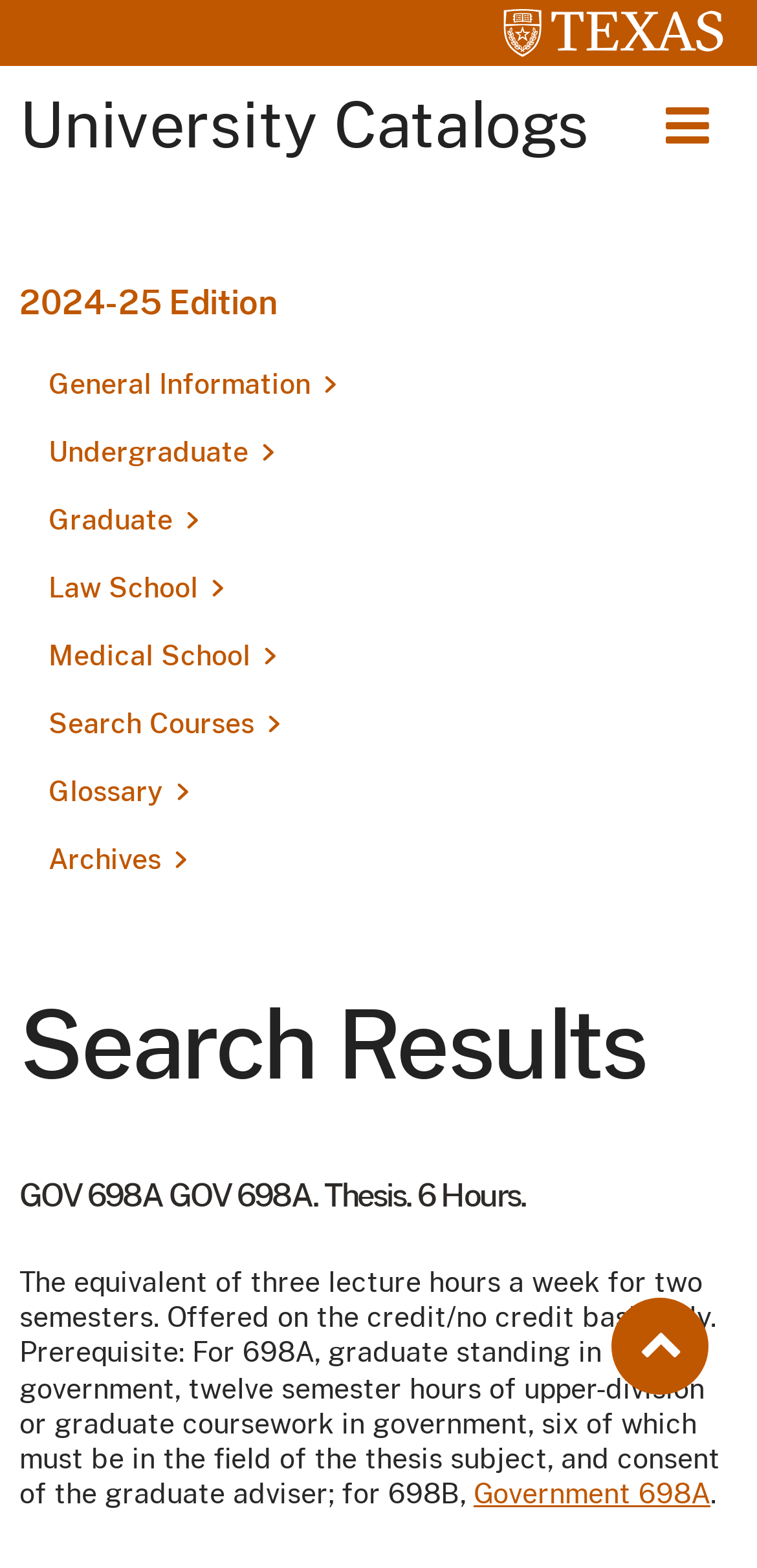Indicate the bounding box coordinates of the clickable region to achieve the following instruction: "Toggle the menu."

[0.841, 0.052, 0.974, 0.109]